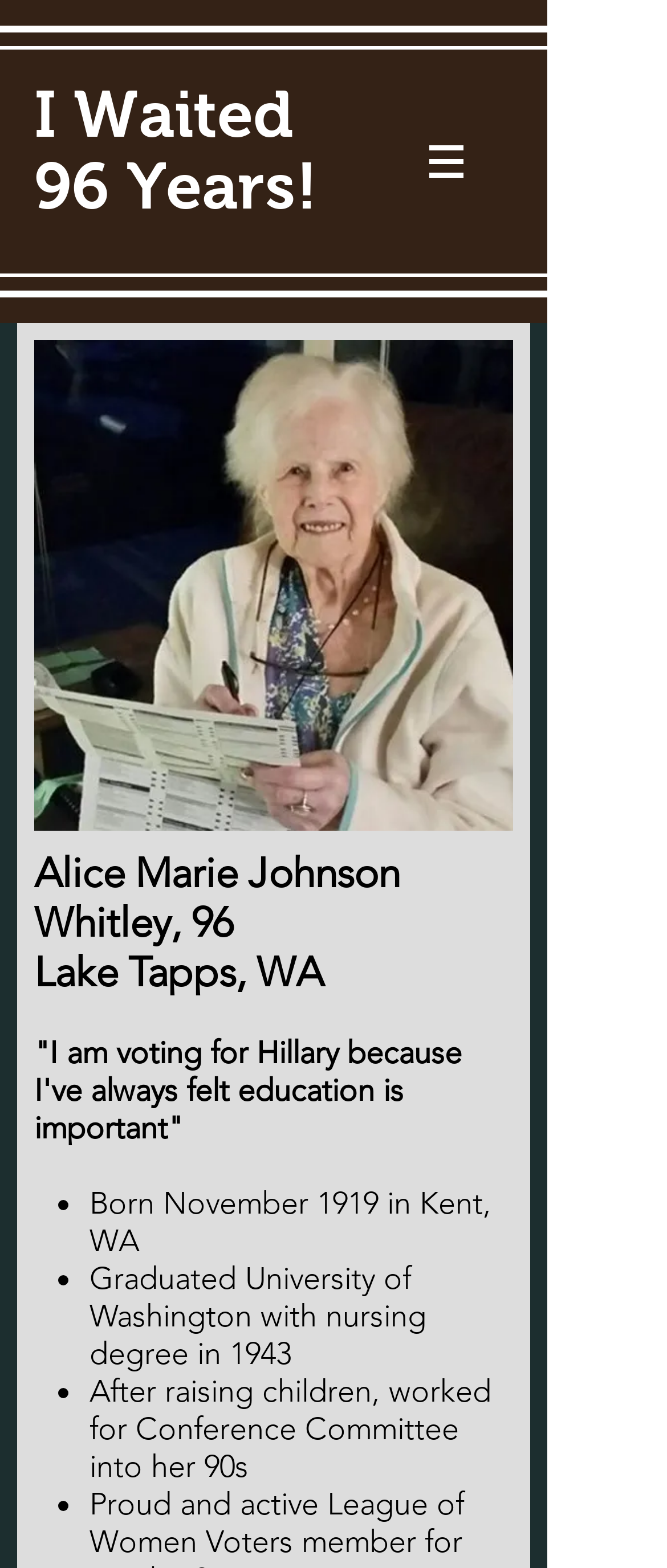Describe all the key features and sections of the webpage thoroughly.

The webpage is about Alice W., specifically Alice Marie Johnson Whitley, who is 96 years old. At the top right corner, there is a navigation menu labeled "Site" with a button that has a popup menu. The button is accompanied by a small image.

The main content of the webpage is divided into sections. At the top, there is a large heading that reads "I Waited 96 Years!" with a link to the same title. Below the heading, there is a large image of Alice Marie Johnson Whitley.

To the right of the image, there are several blocks of text that provide information about Alice. The first block of text states her name and age. Below that, there is a quote from Alice about why she is voting for Hillary, emphasizing the importance of education.

Further down, there is a list of bullet points that outline Alice's life milestones. The list includes her birthplace and date, her education, and her career as a nurse and later working for the Conference Committee into her 90s. Each bullet point is marked with a "•" symbol.